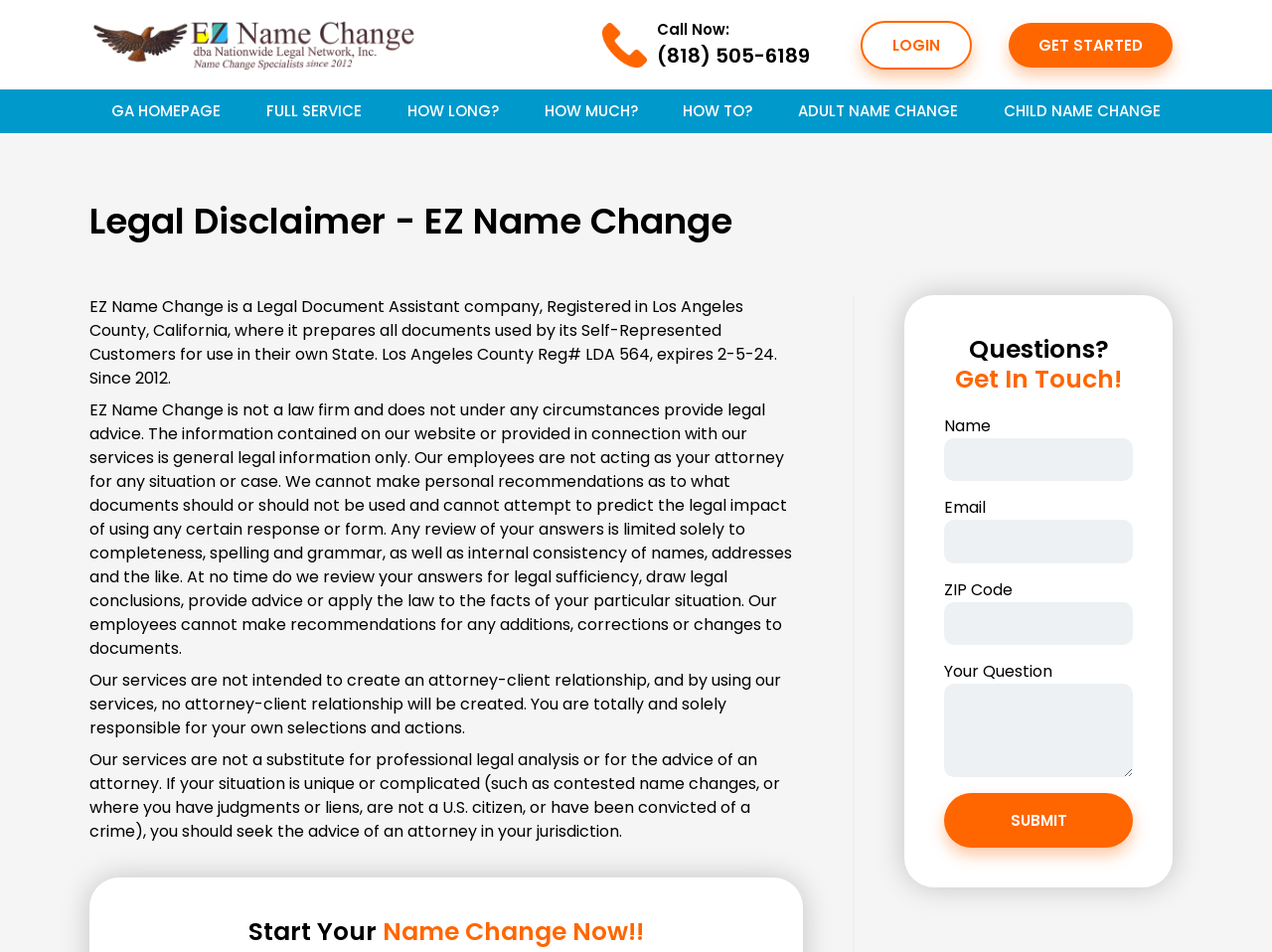Write a detailed summary of the webpage.

The webpage is a legal disclaimer page for EZ Name Change, a legal document assistant company. At the top, there are several links, including a call now button with a phone number, (818) 505-6189, and links to login and get started. Below these links, there is a navigation menu with options such as "GA HOMEPAGE", "FULL SERVICE", "HOW LONG?", "HOW MUCH?", "HOW TO?", and "ADULT NAME CHANGE" and "CHILD NAME CHANGE" menu toggles.

The main content of the page is divided into three sections. The first section has a heading "Legal Disclaimer - EZ Name Change" and provides a brief description of the company, including its registration information. The second section has three paragraphs of static text that outline the limitations of the company's services, including that it is not a law firm and does not provide legal advice. The third section has a heading "Start Your Name Change Now!!" and a contact form with fields for name, email, ZIP code, and a question, along with a submit button.

At the bottom of the page, there is a heading "Questions? Get In Touch!" and a contact form with the same fields as above.